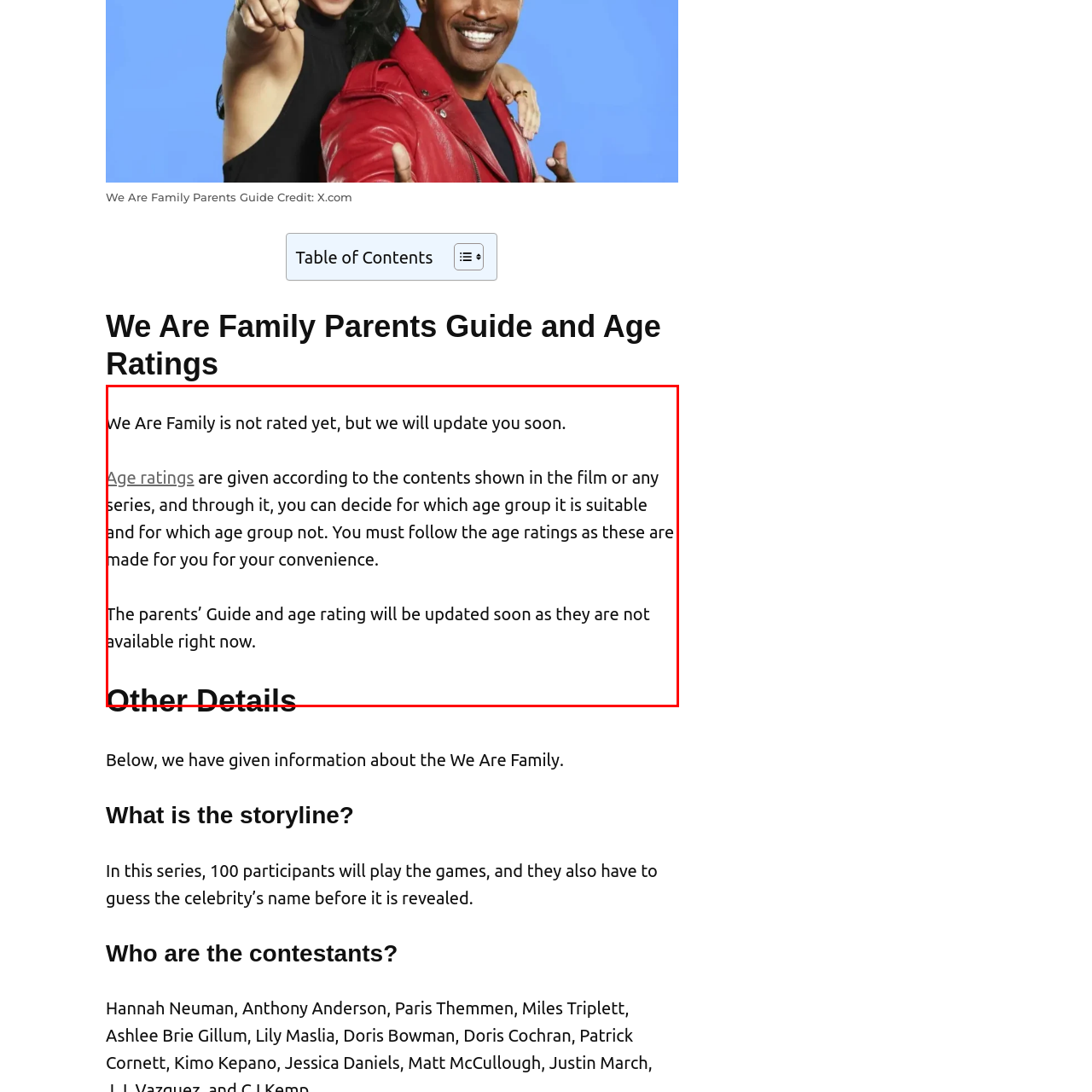Will the parents' guide and age rating details be updated?
Inspect the image enclosed in the red bounding box and provide a thorough answer based on the information you see.

The caption explicitly states that the parents' guide and age rating details will be updated in the near future, implying that the information will be revised and made available at a later time.